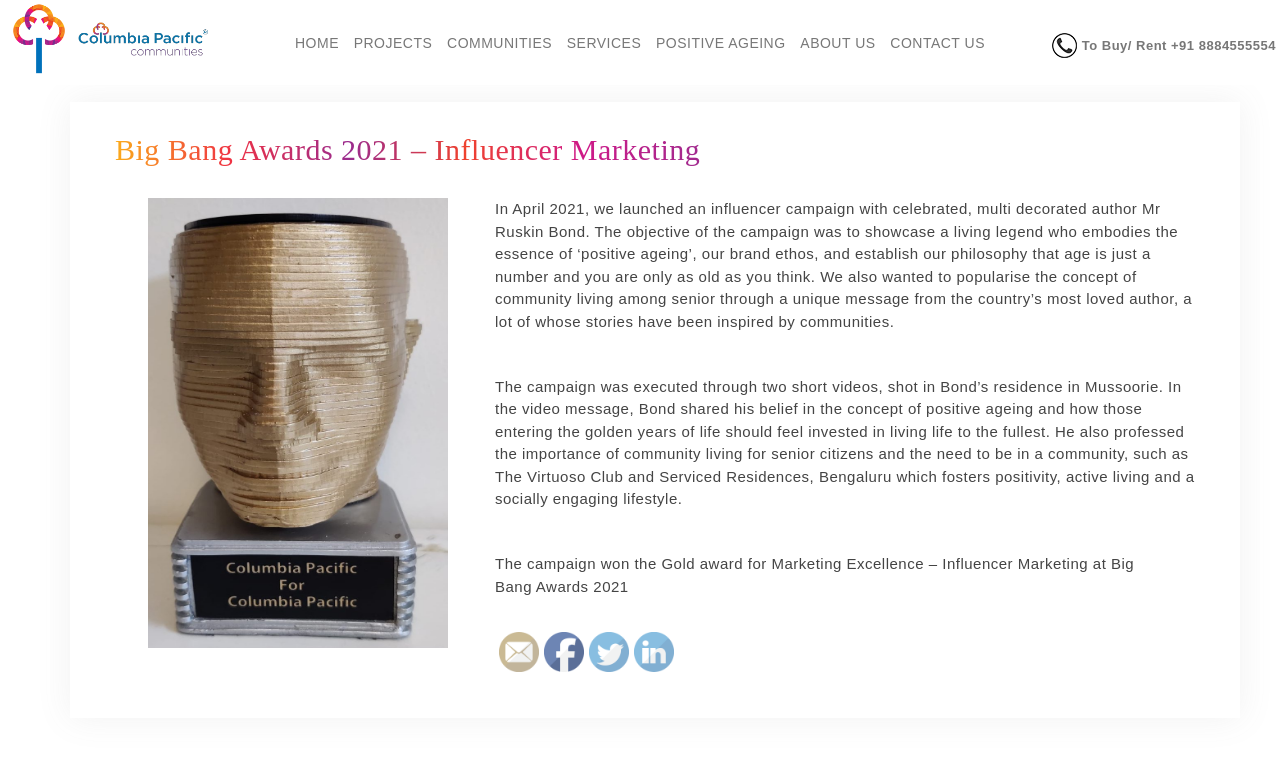Explain the webpage in detail.

The webpage is about the Big Bang Awards 2021, specifically the Influencer Marketing campaign by Columbia Pacific Communities. At the top left corner, there is a Columbia Pacific Communities logo, which is also duplicated on the right side of the top navigation bar. The navigation bar has links to different sections of the website, including HOME, PROJECTS, COMMUNITIES, SERVICES, POSITIVE AGEING, ABOUT US, and CONTACT US.

Below the navigation bar, there is a prominent article section that takes up most of the page. The article has a heading "Big Bang Awards 2021 – Influencer Marketing" and features an image related to the campaign. The article text describes the influencer campaign with celebrated author Mr. Ruskin Bond, which aimed to showcase the concept of positive ageing and community living among senior citizens. The campaign won the Gold award for Marketing Excellence – Influencer Marketing at Big Bang Awards 2021.

On the right side of the article, there are social media links to Follow by Email, Facebook, Twitter, and LinkedIn, each with its respective icon. Below these links, there are additional social media sharing options, including Facebook share, Tweet, and LinkedIn share.

At the top right corner, there is a call-to-action link "Contact Us To Buy/Rent +91 8884555554" with a Contact Us icon.